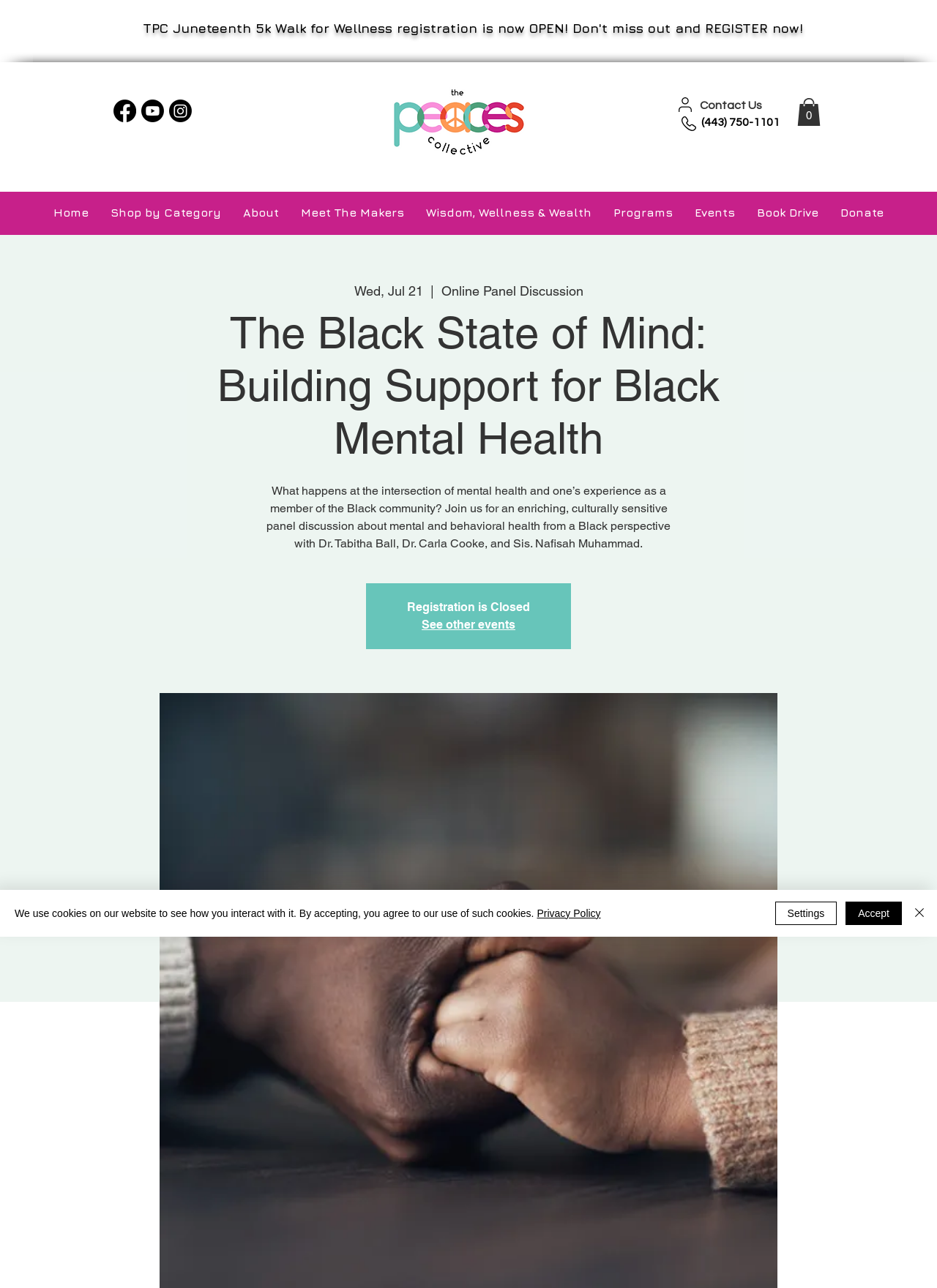What is the topic of the online panel discussion? Please answer the question using a single word or phrase based on the image.

Black mental health